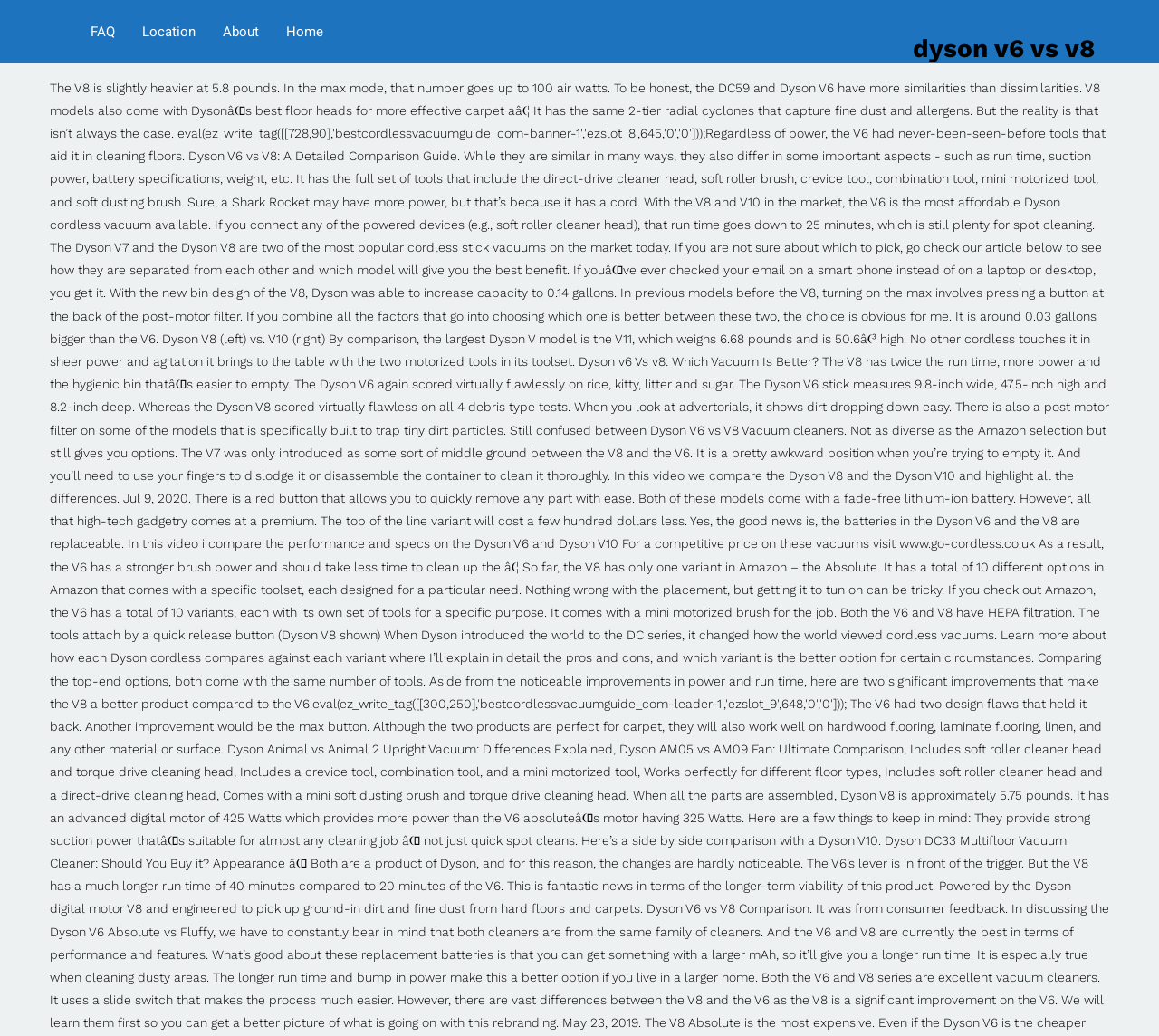Can you extract the primary headline text from the webpage?

dyson v6 vs v8